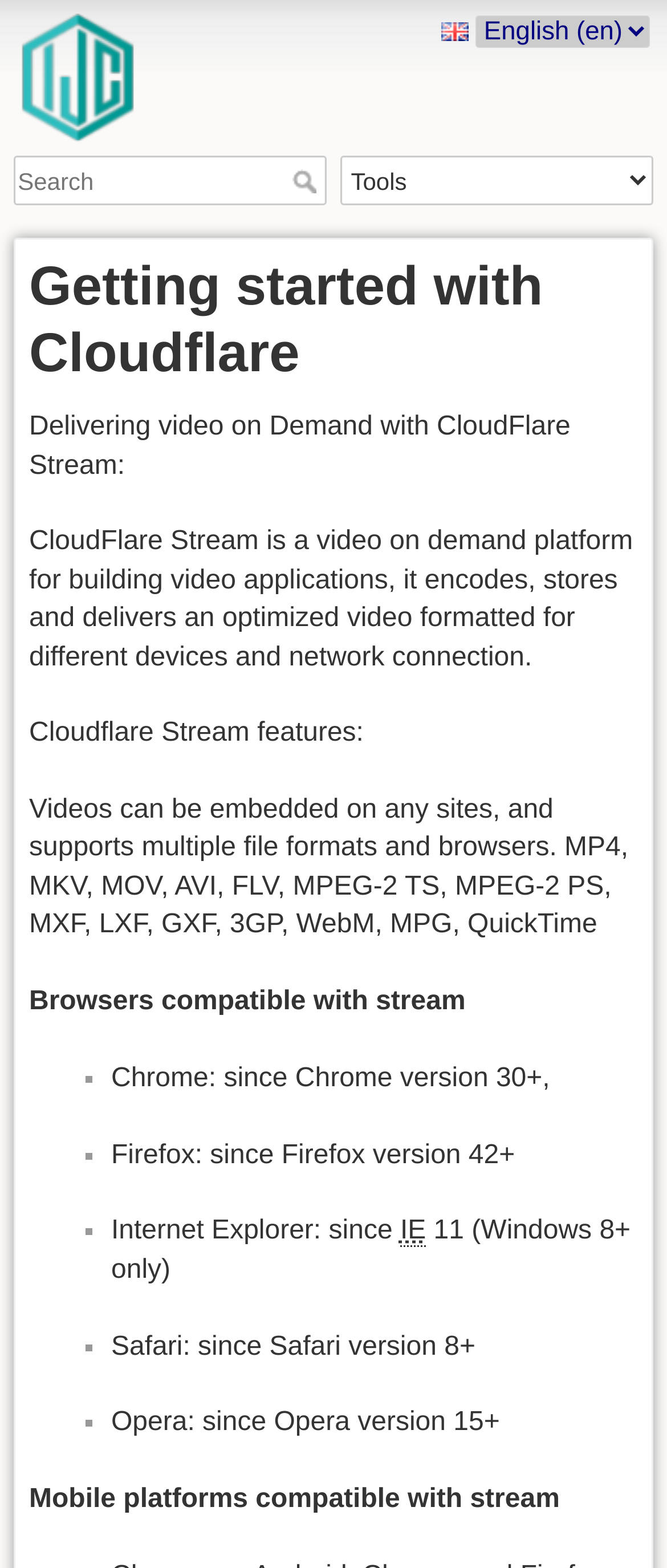Provide the bounding box coordinates for the UI element that is described by this text: "parent_node: Search name="q" placeholder="Search" title="[F]"". The coordinates should be in the form of four float numbers between 0 and 1: [left, top, right, bottom].

[0.021, 0.099, 0.49, 0.131]